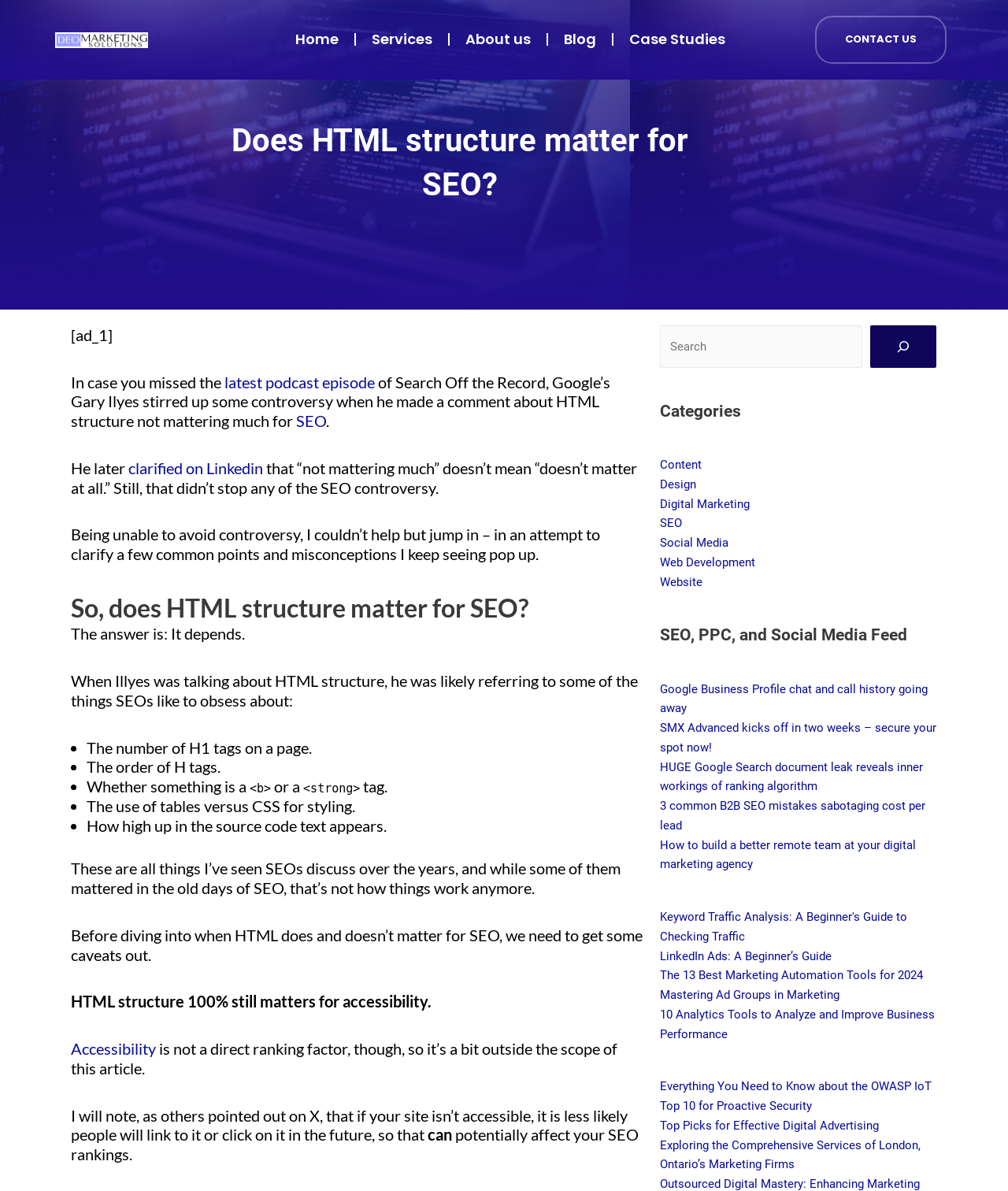What is the author's opinion on HTML structure for SEO? From the image, respond with a single word or brief phrase.

It depends